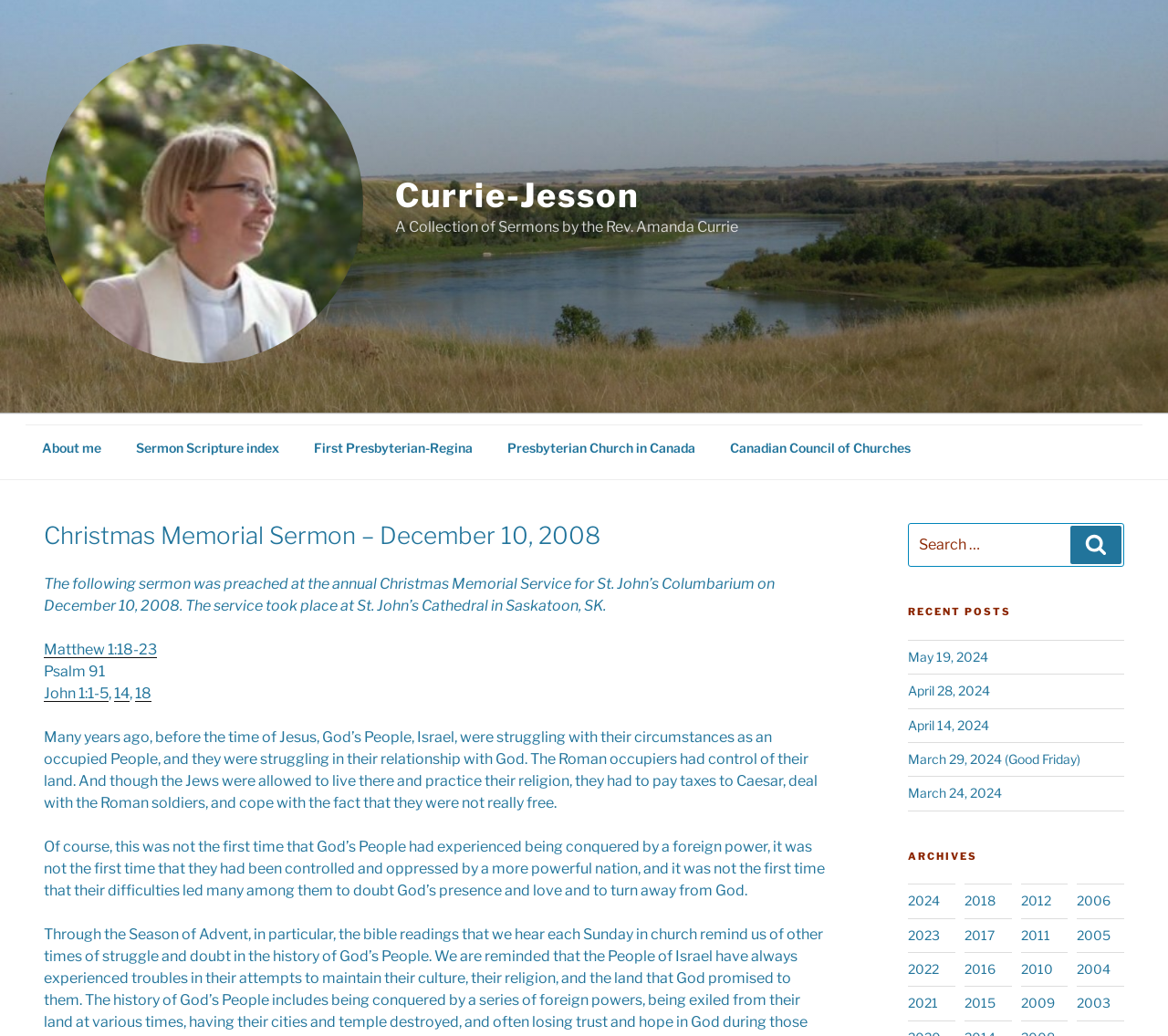Determine the bounding box coordinates for the clickable element to execute this instruction: "Browse sermons from 2024". Provide the coordinates as four float numbers between 0 and 1, i.e., [left, top, right, bottom].

[0.778, 0.862, 0.805, 0.877]